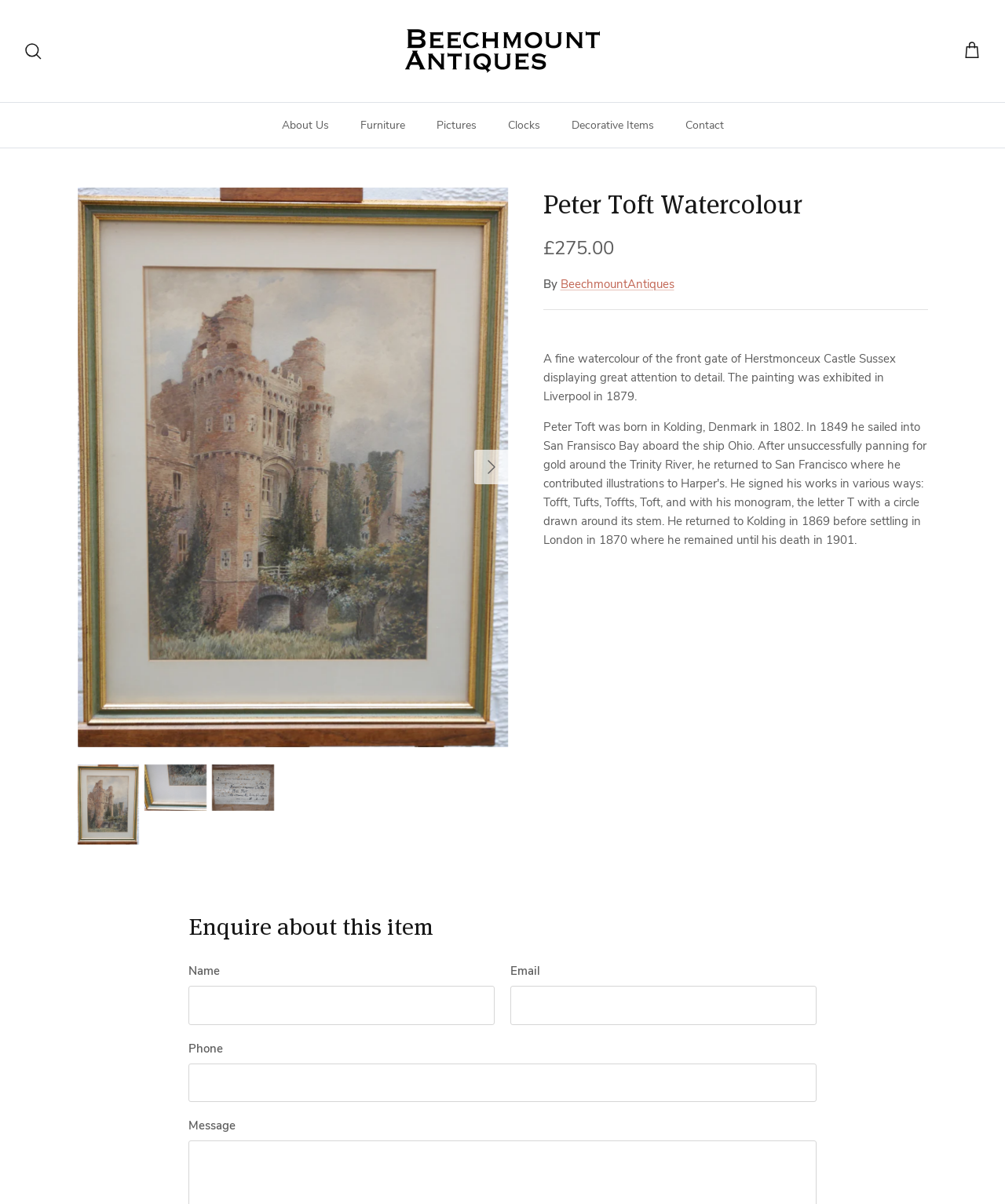Please specify the bounding box coordinates of the clickable region necessary for completing the following instruction: "Navigate to About Us page". The coordinates must consist of four float numbers between 0 and 1, i.e., [left, top, right, bottom].

[0.266, 0.085, 0.341, 0.123]